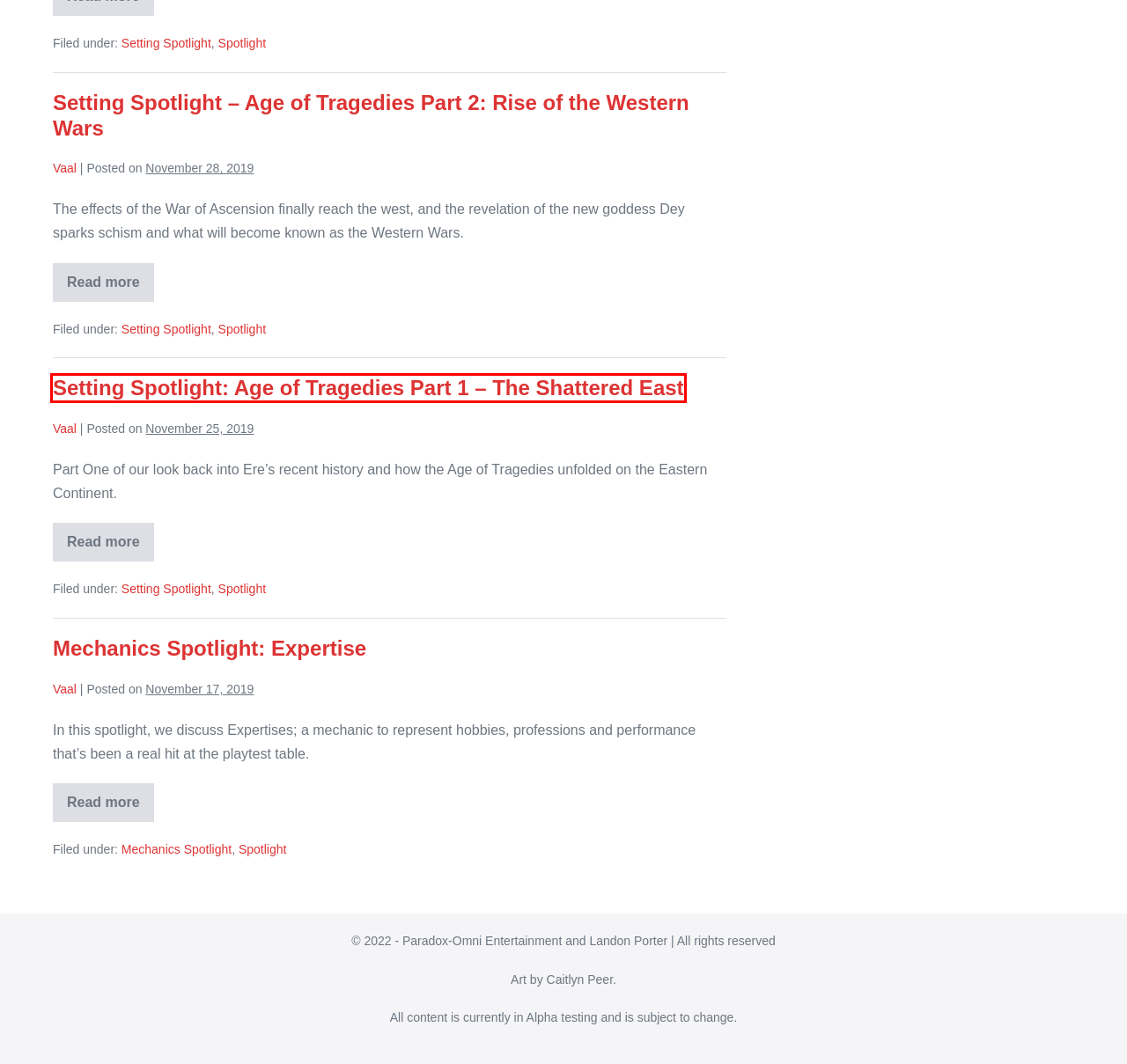Look at the screenshot of a webpage where a red rectangle bounding box is present. Choose the webpage description that best describes the new webpage after clicking the element inside the red bounding box. Here are the candidates:
A. Spotlight
B. The Classes of Ere
C. Mechanics Spotlight: Expertise
D. Setting Spotlight – Age of Tragedies Part 2: Rise of the Western Wars
E. Setting Spotlight: Age of Tragedies Part 1 – The Shattered East
F. 9 Things to Know About the World of Ere
G. Setting Spotlight
H. About

E